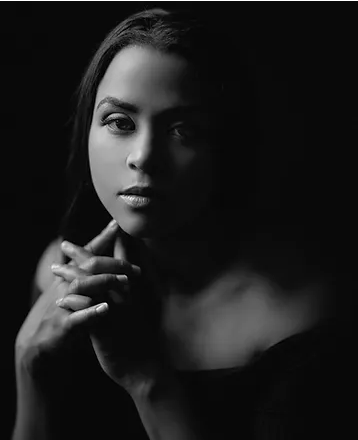Offer a comprehensive description of the image.

The image features Nicole G. Leier, an accomplished actor, director, and producer. The striking black-and-white photograph captures her poised and contemplative expression, focusing on her face illuminated against a dark backdrop. She holds her hands thoughtfully near her chin, showcasing her elegance and depth of character. Known for her authenticity in performances, Nicole's experience includes collaborations with renowned directors and actors in the industry. This image reflects her artistic presence, hinting at the creative projects she is involved in, as well as her commitment to storytelling through film.